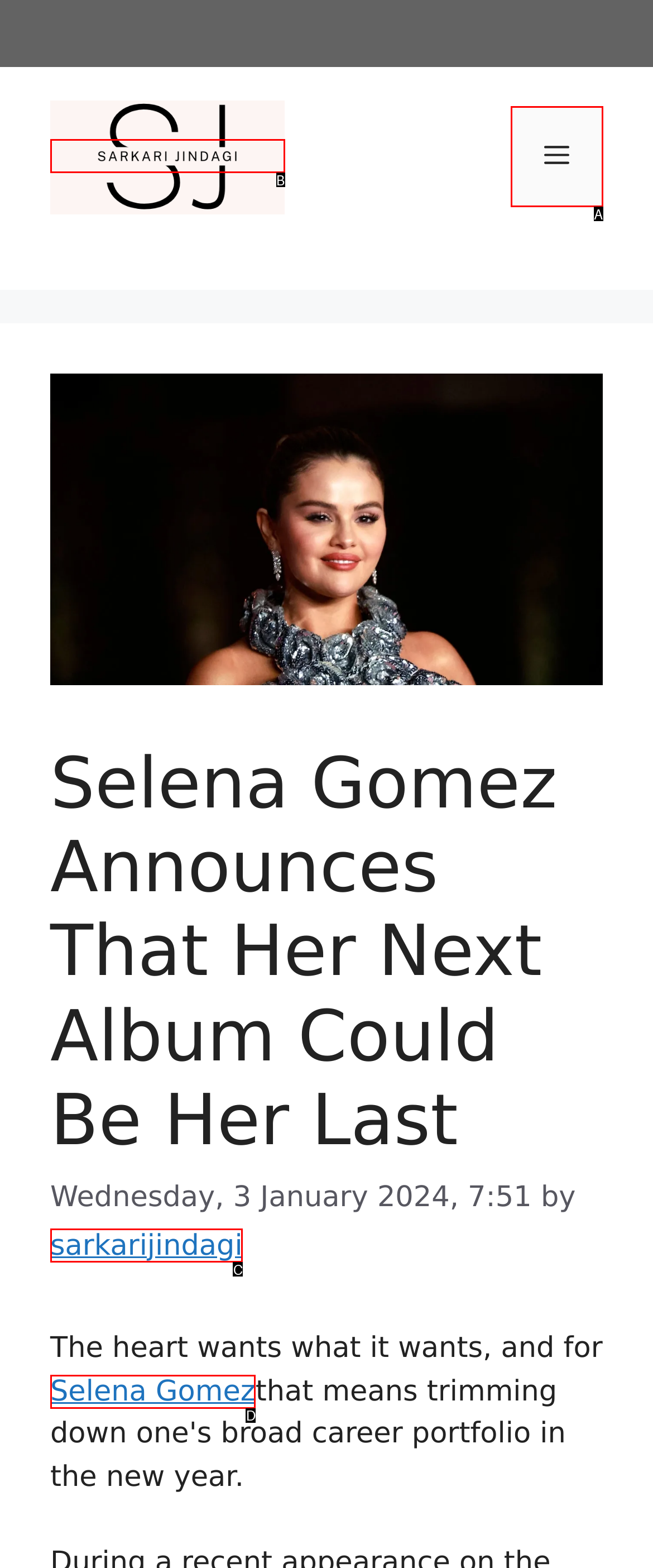Identify the letter of the UI element that fits the description: Selena Gomez
Respond with the letter of the option directly.

D